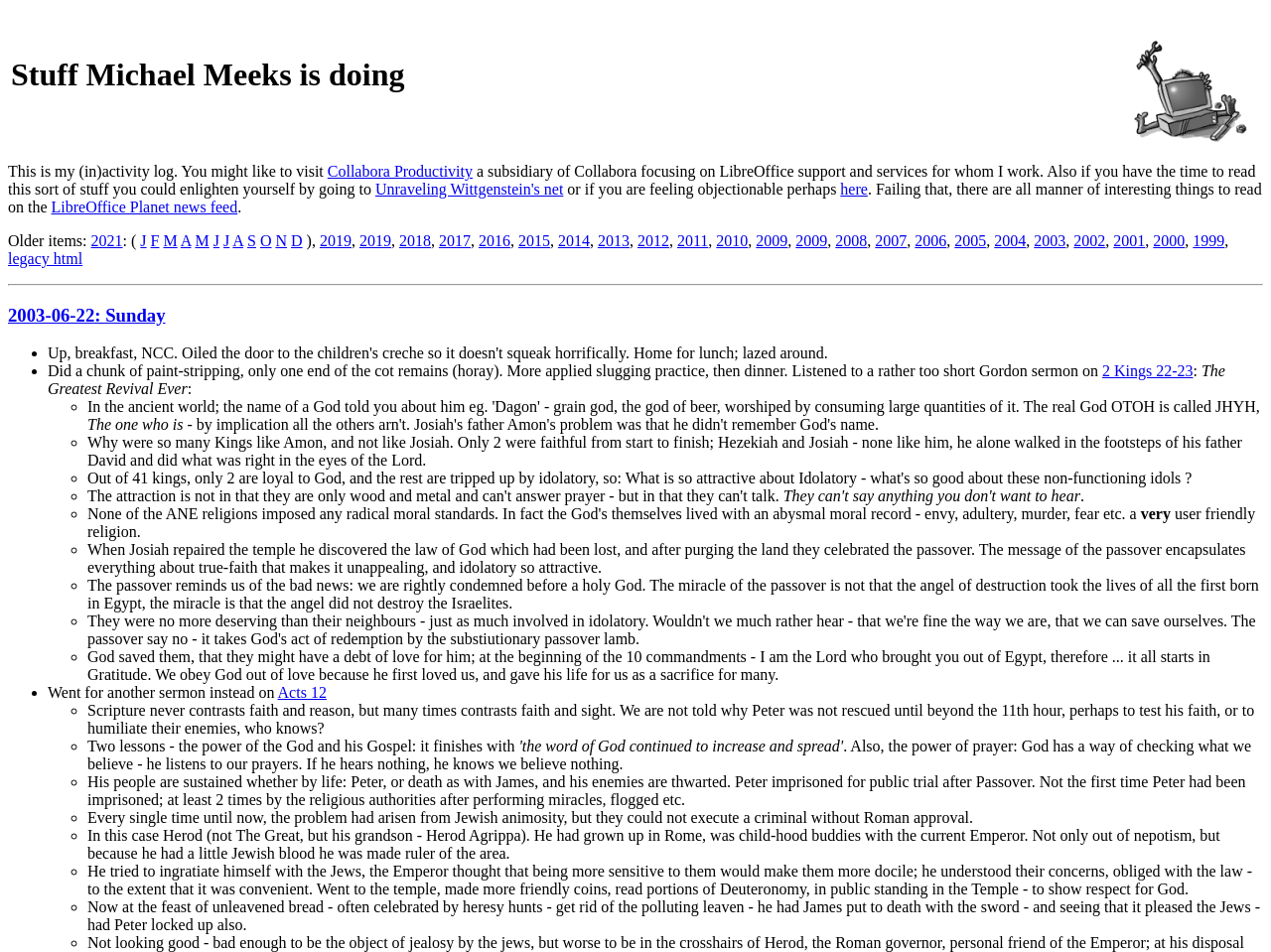Identify the bounding box coordinates for the element you need to click to achieve the following task: "Visit the Home page". The coordinates must be four float values ranging from 0 to 1, formatted as [left, top, right, bottom].

None